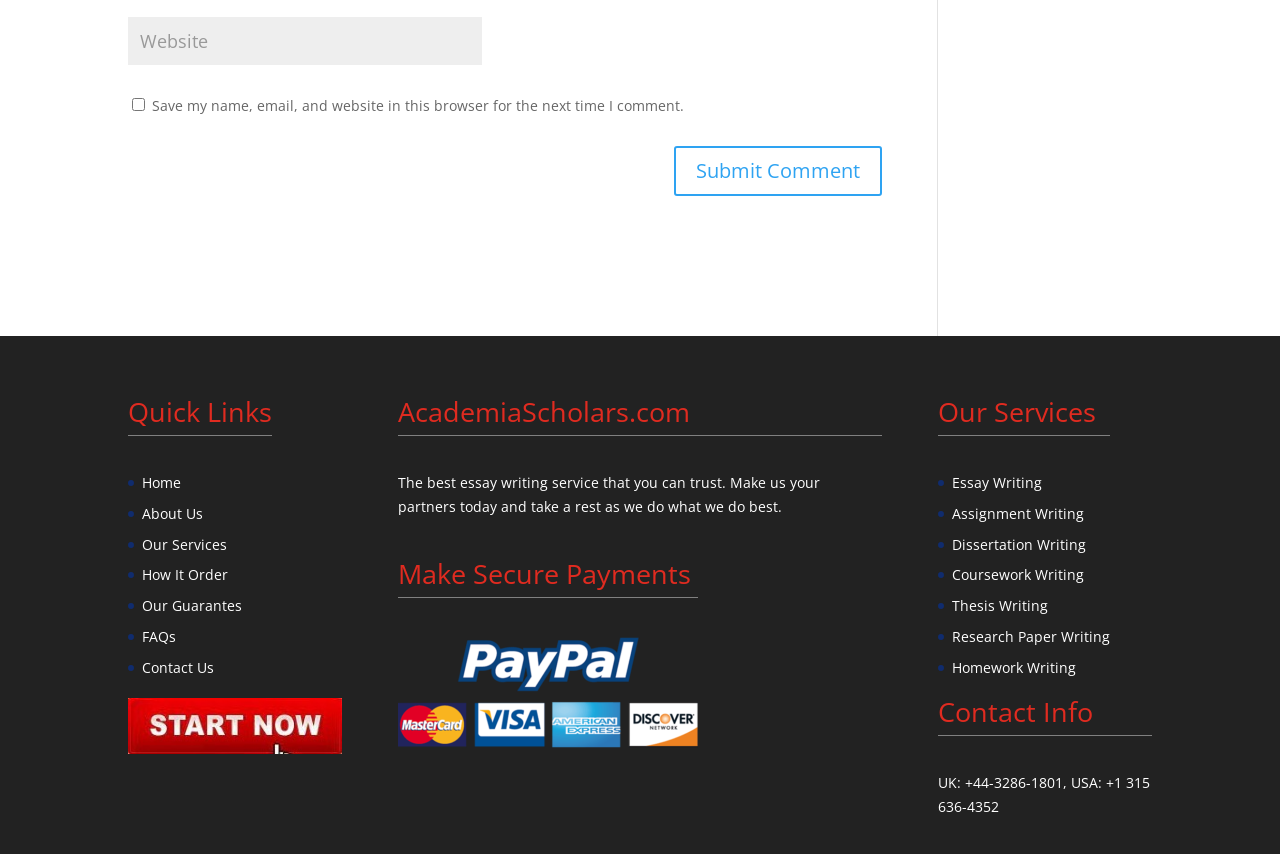Show me the bounding box coordinates of the clickable region to achieve the task as per the instruction: "Learn about Our Services".

[0.111, 0.626, 0.177, 0.648]